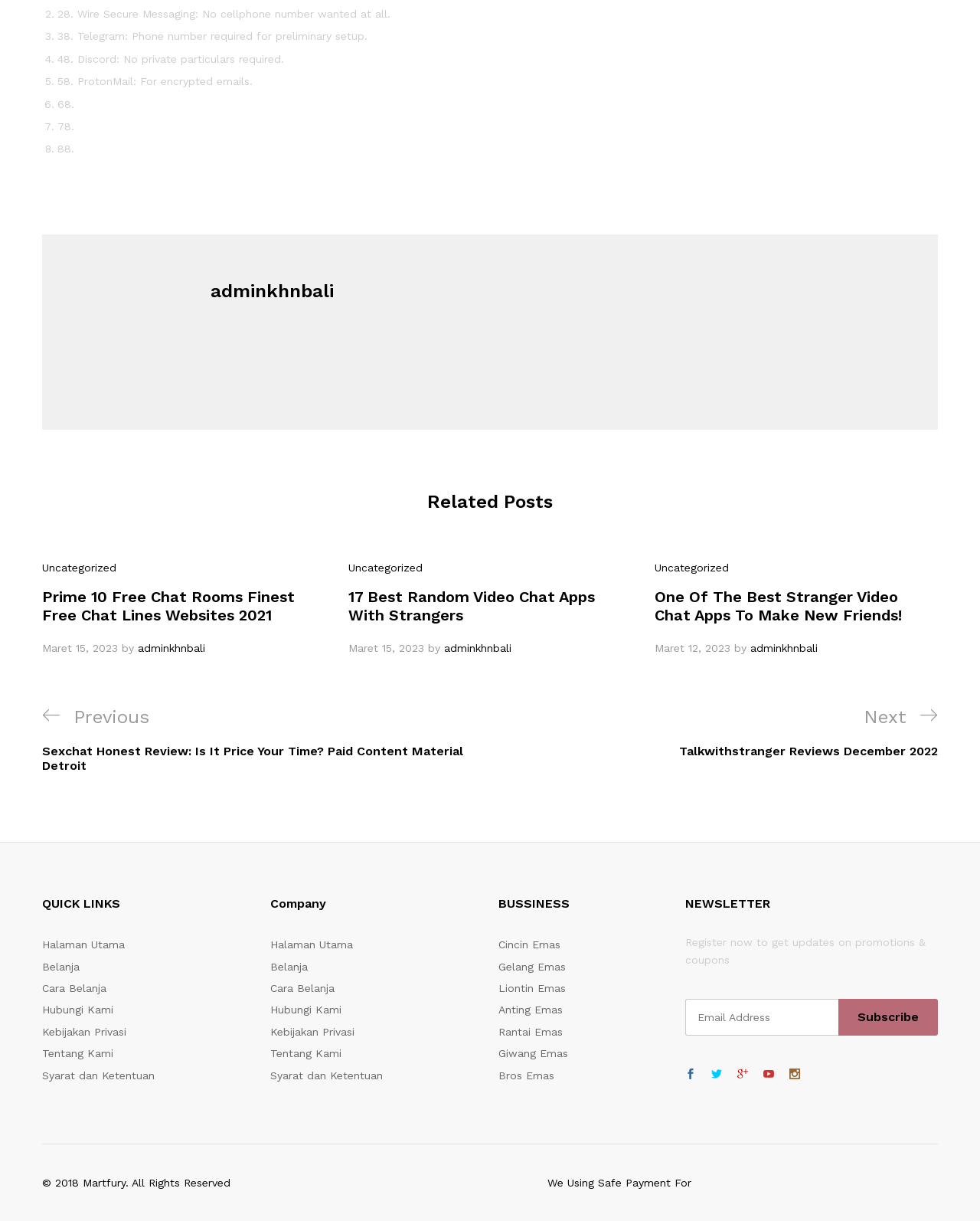Provide a short answer to the following question with just one word or phrase: What is the topic of the first list item?

Wire Secure Messaging